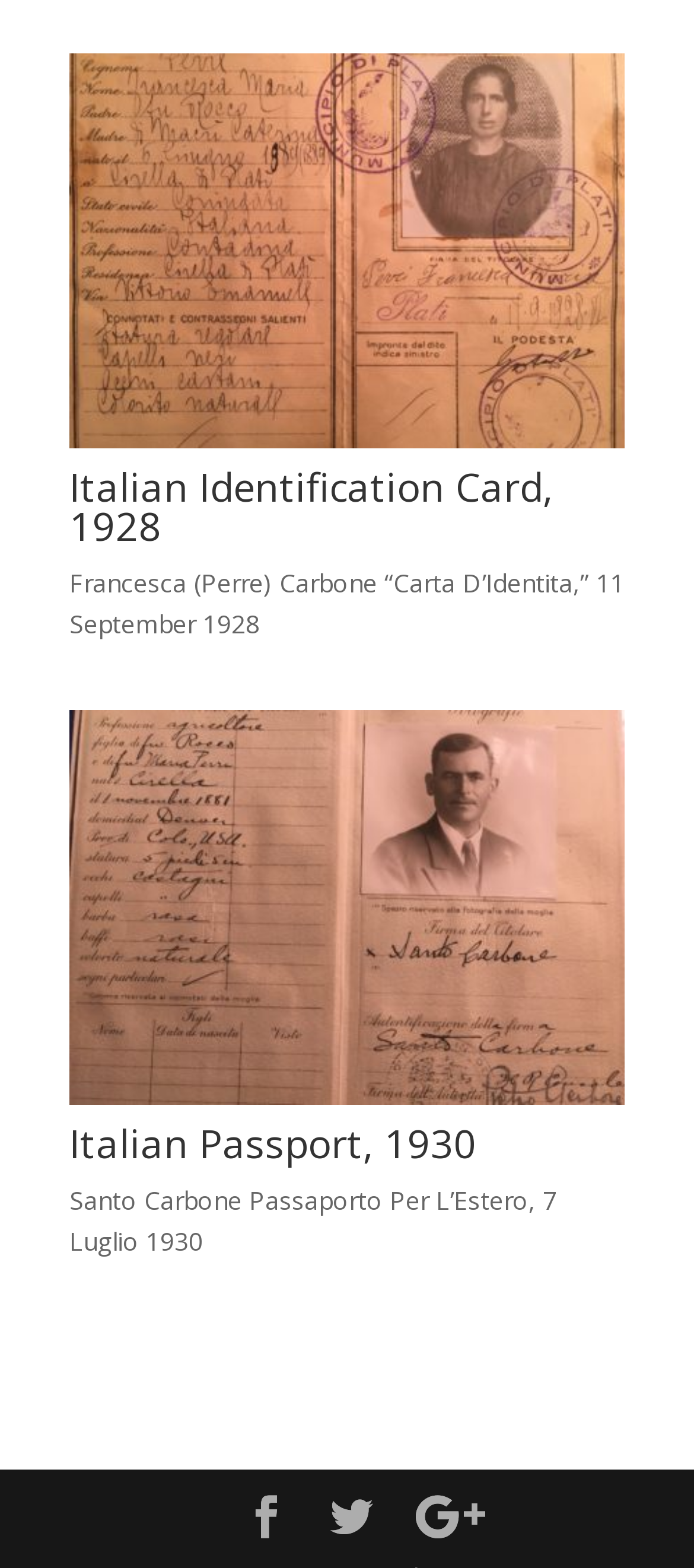Please provide a comprehensive answer to the question based on the screenshot: What is the date of the Italian Identification Card?

I found the date of the Italian Identification Card by reading the text associated with the image, which is 'Francesca (Perre) Carbone “Carta D’Identita,” 11 September 1928'.